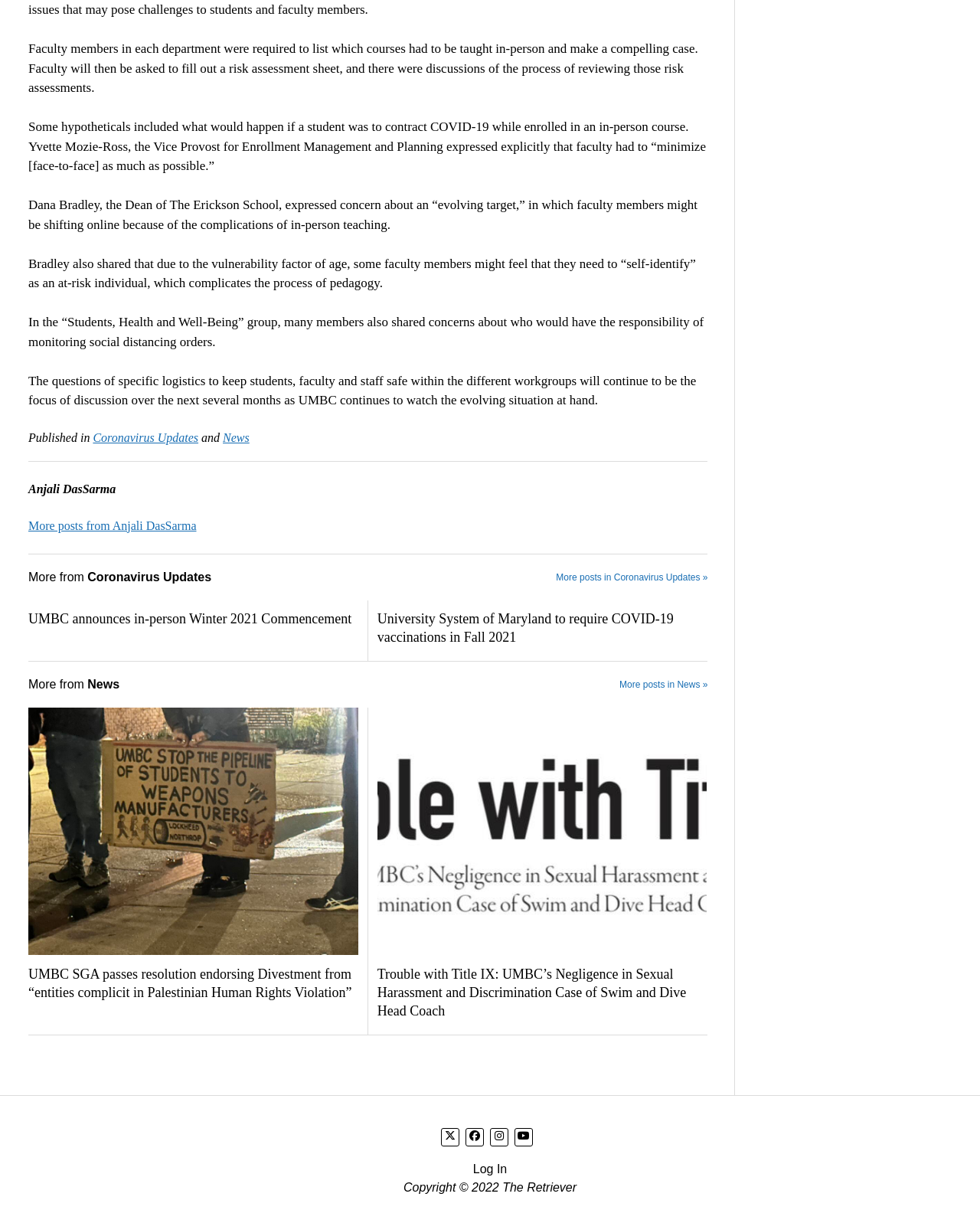Is there a 'Log In' button on the webpage?
Using the image, give a concise answer in the form of a single word or short phrase.

Yes